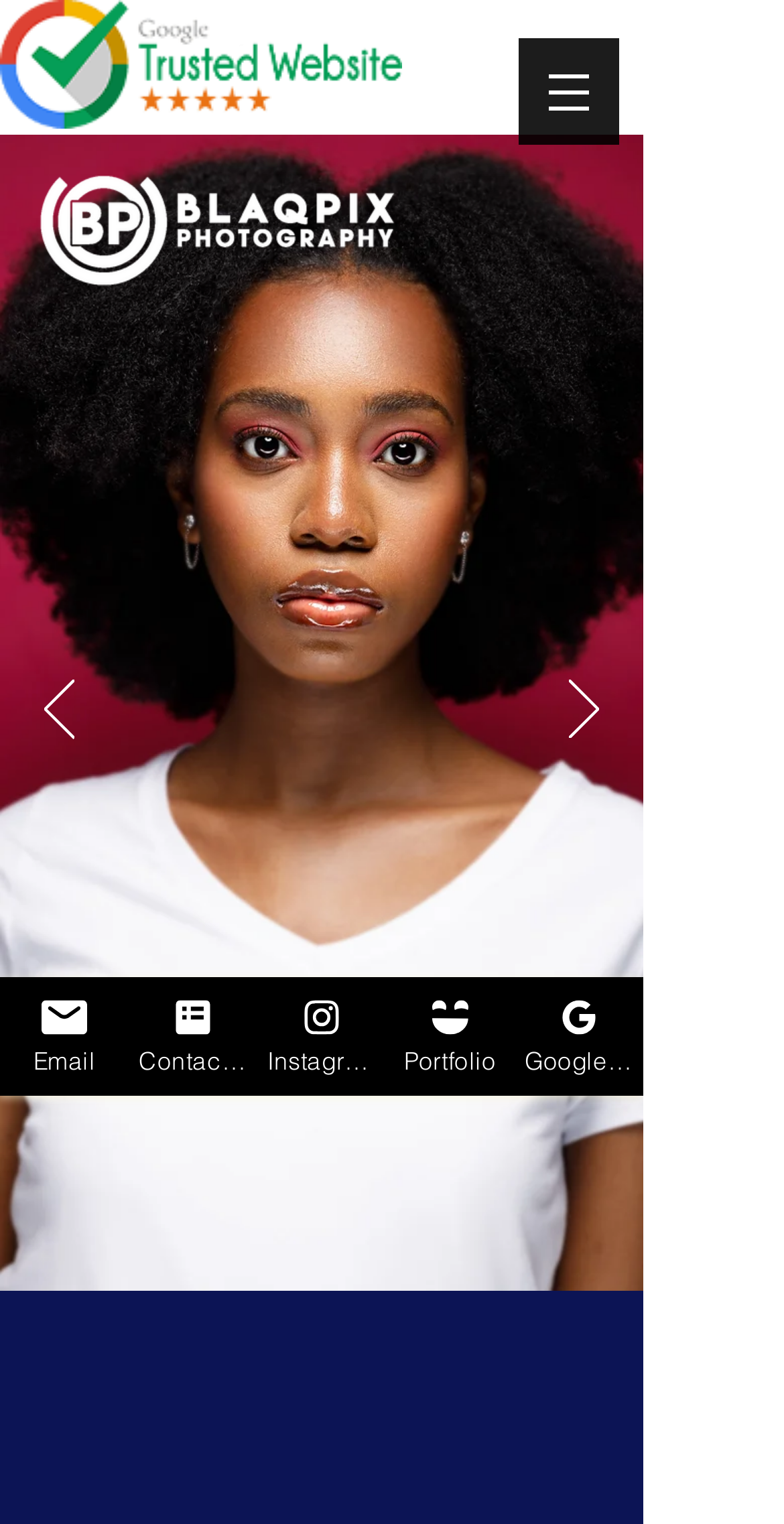Locate the bounding box coordinates of the element's region that should be clicked to carry out the following instruction: "Search for something". The coordinates need to be four float numbers between 0 and 1, i.e., [left, top, right, bottom].

None